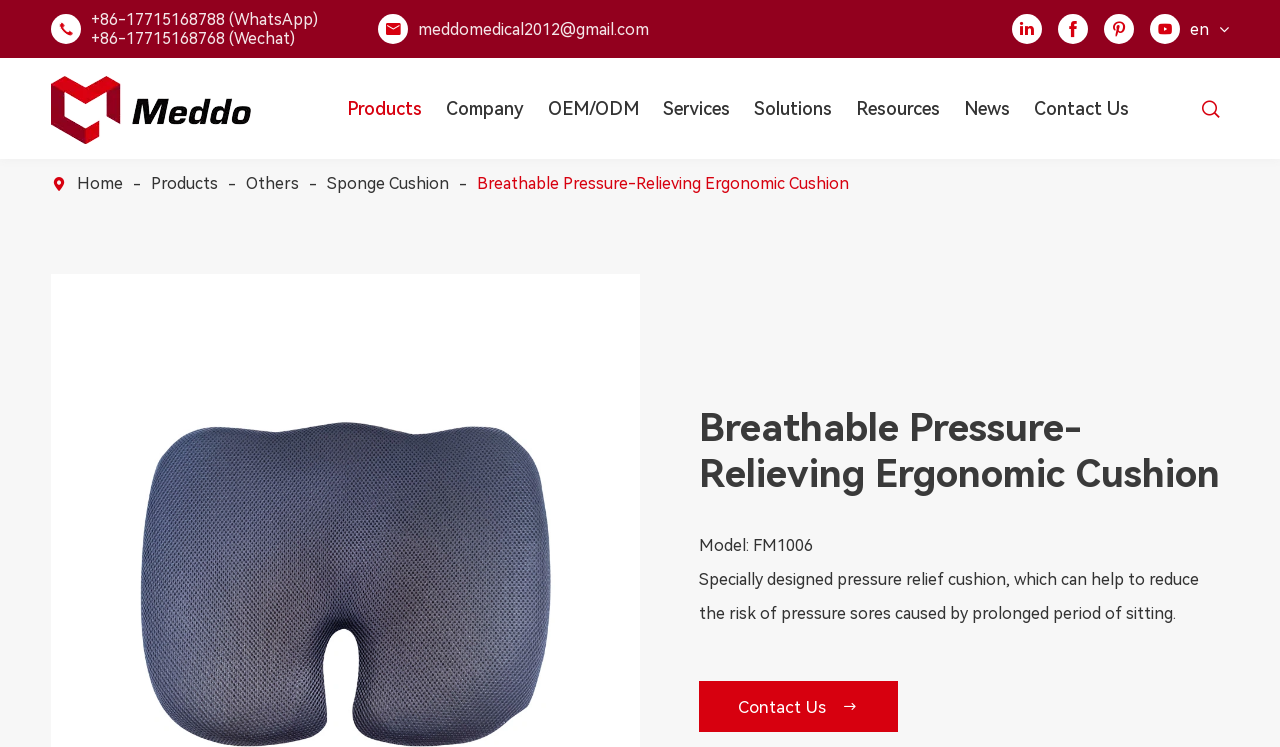Based on the provided description, "name="q" placeholder="Search"", find the bounding box of the corresponding UI element in the screenshot.

[0.031, 0.213, 0.969, 0.249]